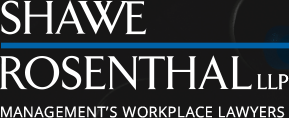Use one word or a short phrase to answer the question provided: 
What is the tagline of Shawe Rosenthal LLP?

MANAGEMENT'S WORKPLACE LAWYERS